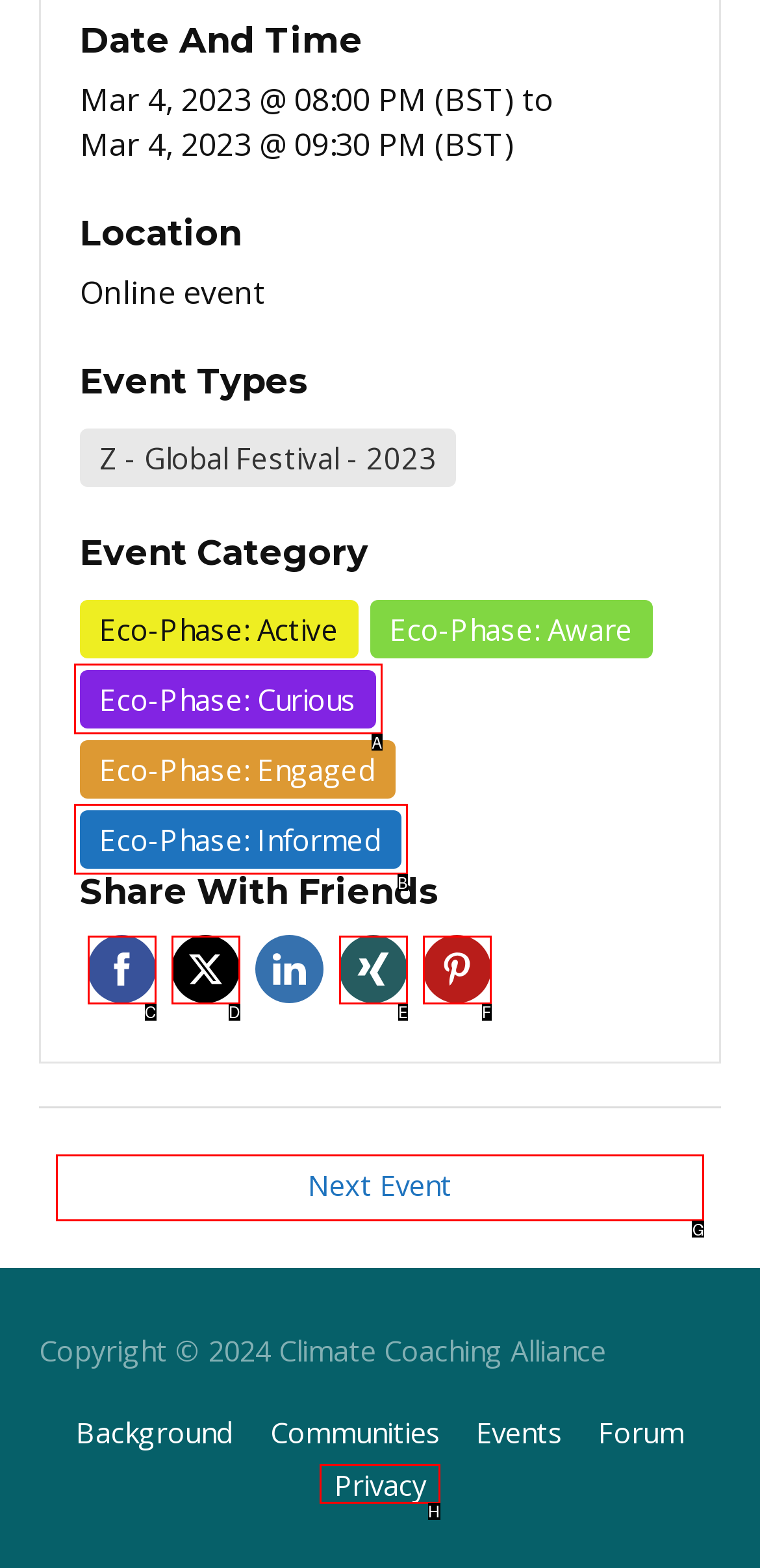Identify the HTML element that matches the description: Privacy
Respond with the letter of the correct option.

H